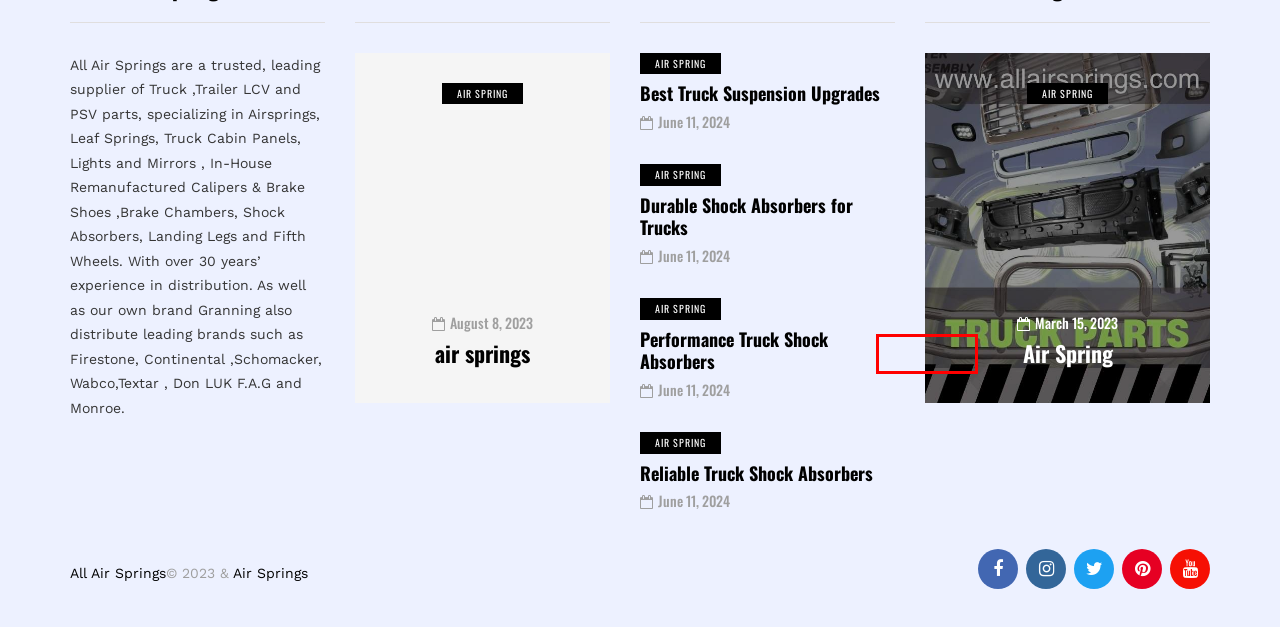You are given a screenshot of a webpage with a red rectangle bounding box around an element. Choose the best webpage description that matches the page after clicking the element in the bounding box. Here are the candidates:
A. Performance Truck Shock Absorbers - All Air Springs
B. Air Suspension - All Air Springs
C. Air Springs - All Air Springs
D. Air Spring Truck - All Air Springs
E. Air Spring - All Air Springs
F. All Air Springs - Air Springs
G. air springs - All Air Springs
H. Reliable Truck Shock Absorbers - All Air Springs

G